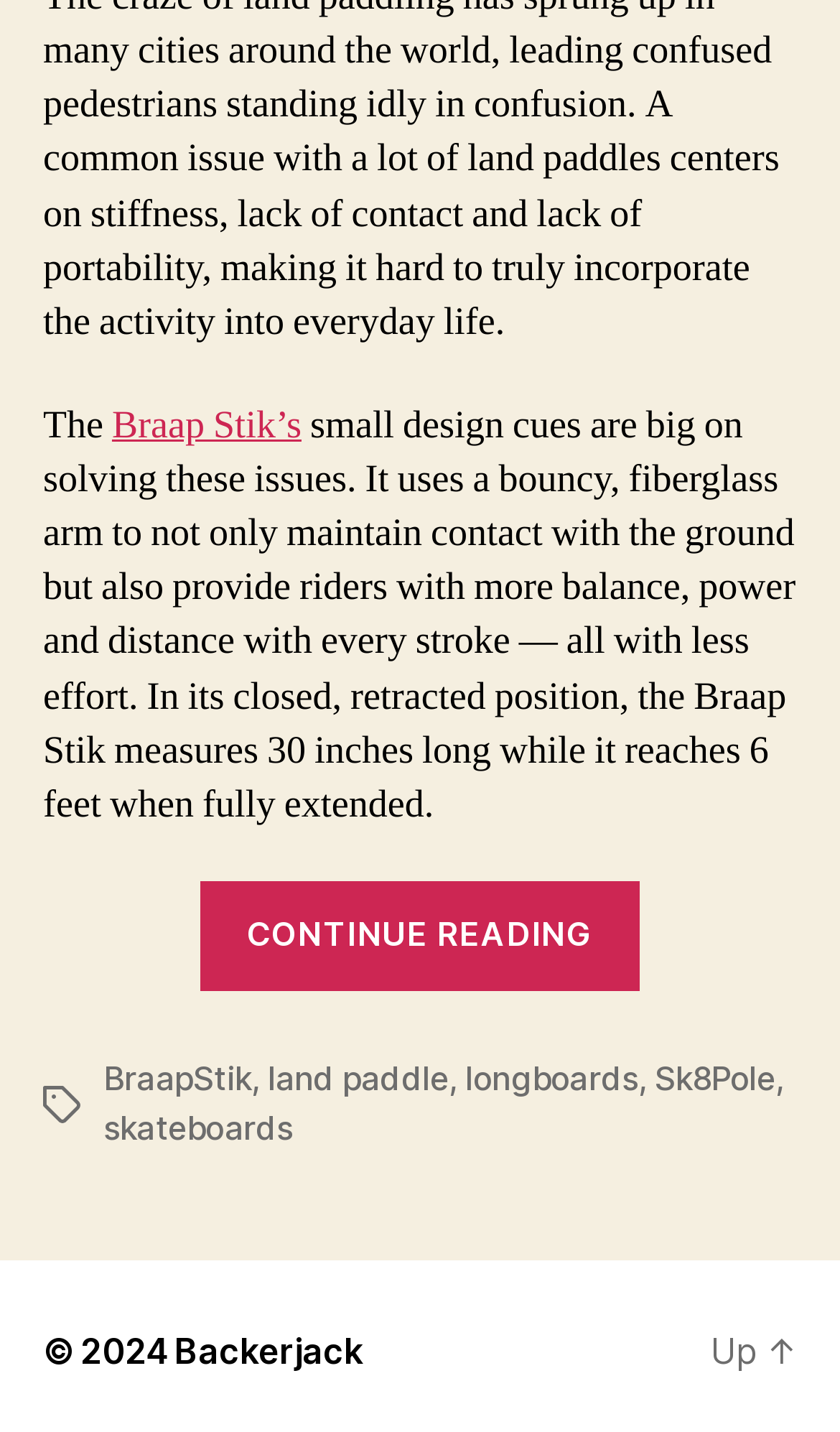Please identify the coordinates of the bounding box that should be clicked to fulfill this instruction: "Click on the link to read more about the Braap Stik land paddle".

[0.238, 0.635, 0.762, 0.67]